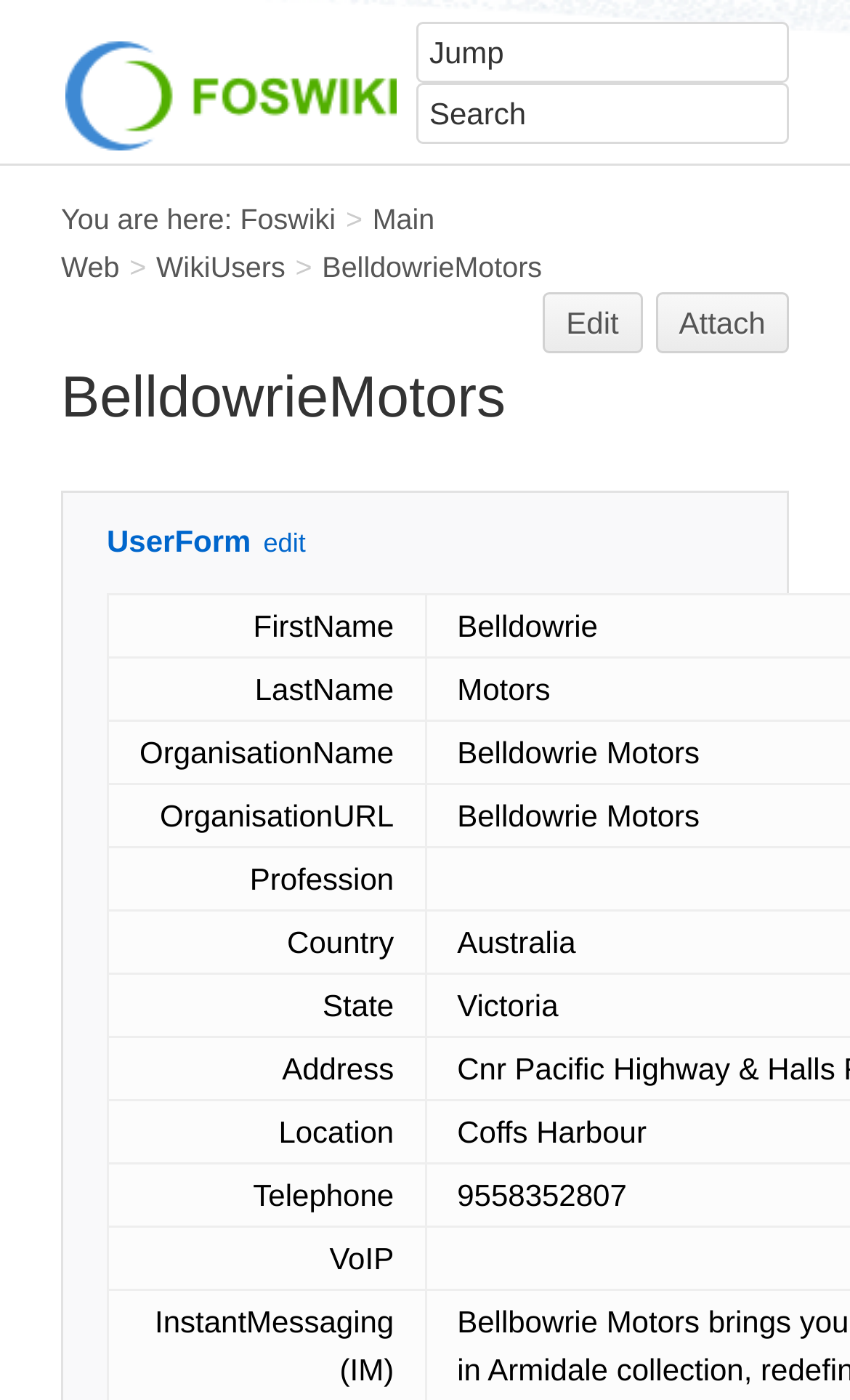Determine the bounding box coordinates of the clickable region to follow the instruction: "View the UserForm".

[0.126, 0.374, 0.295, 0.399]